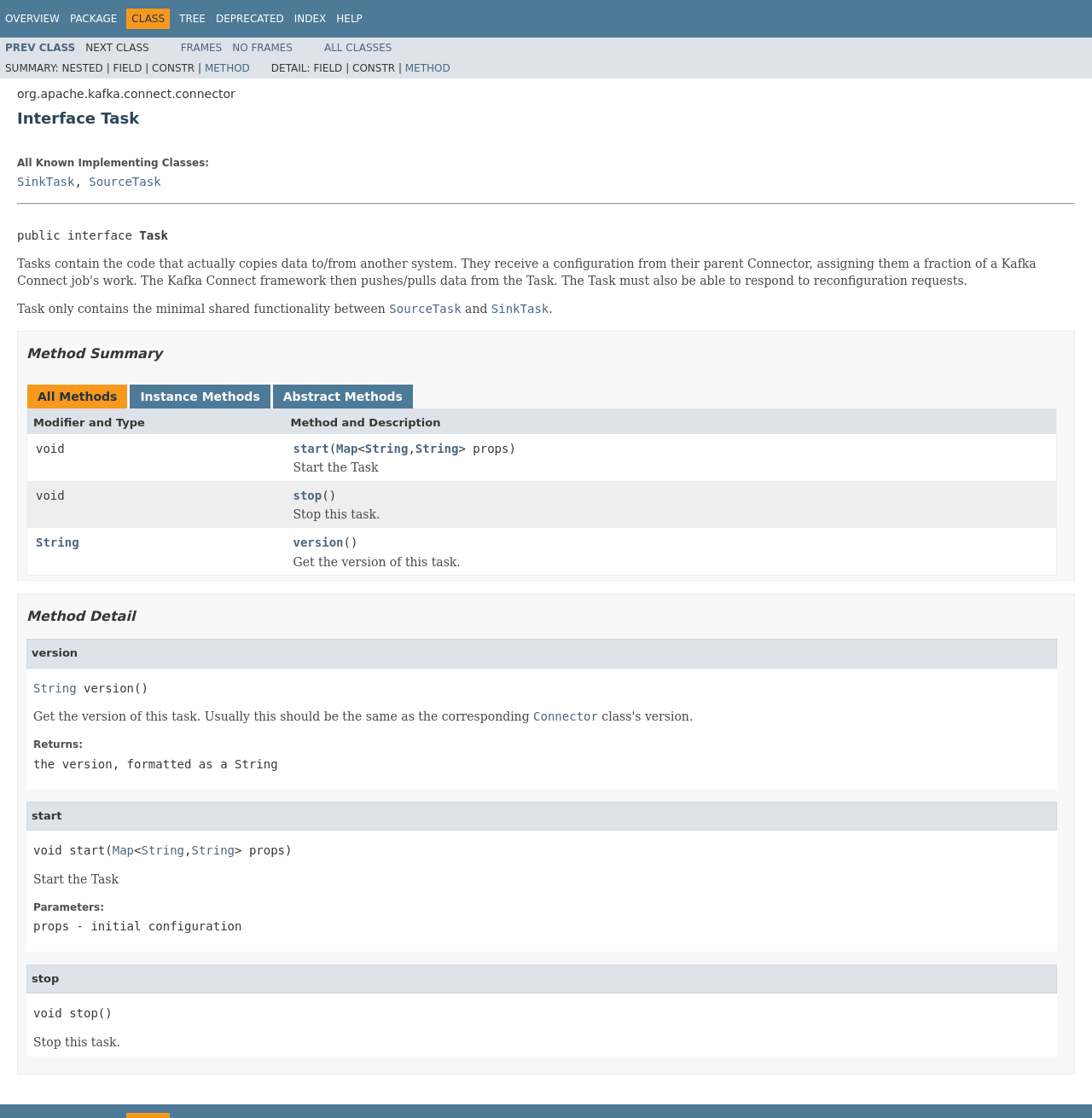Give a short answer to this question using one word or a phrase:
How many methods are listed in the 'Method Summary' table?

3